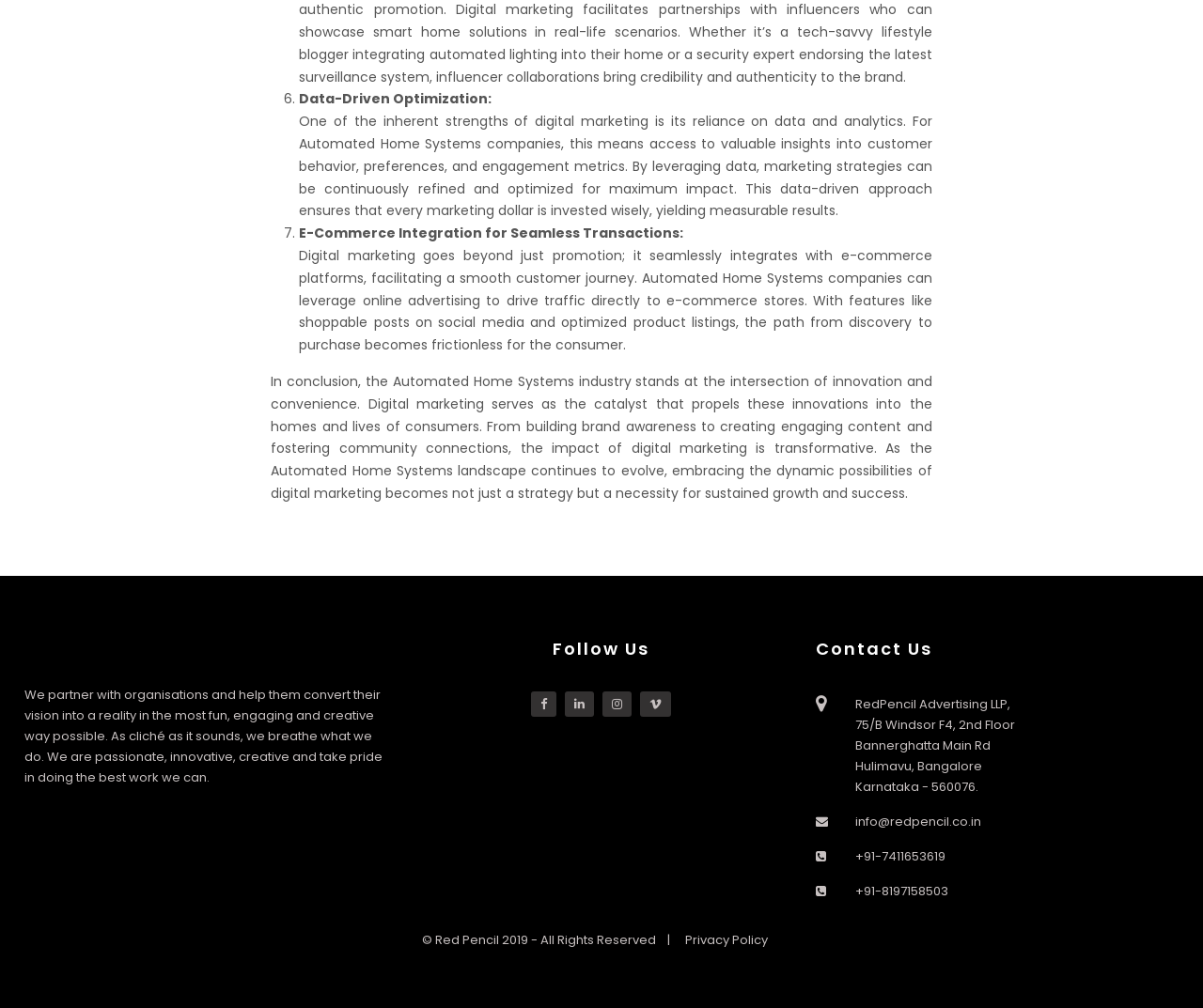Using the image as a reference, answer the following question in as much detail as possible:
What is the address of RedPencil Advertising LLP?

The address is mentioned in the contact information section of the webpage, which includes the street address, city, state, and pincode.